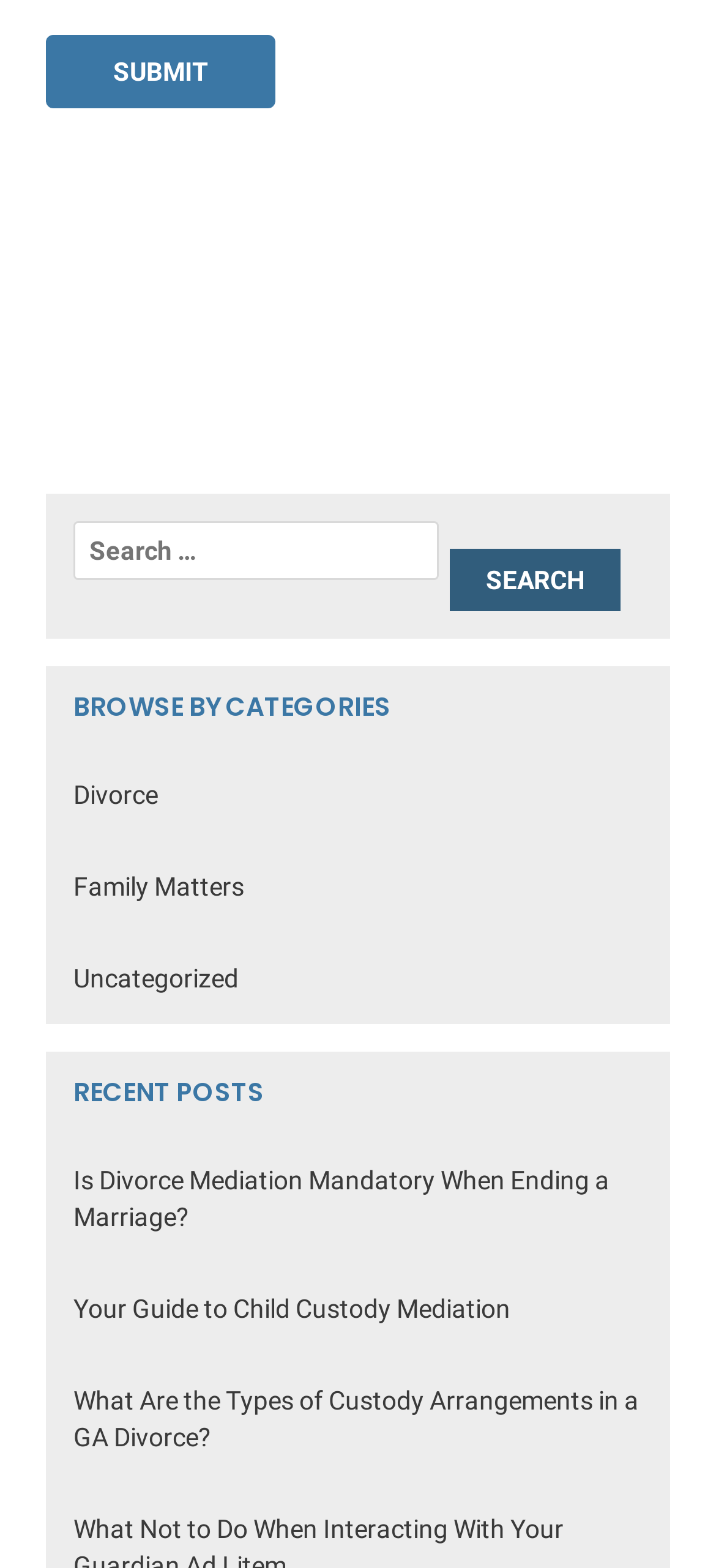Identify the bounding box coordinates of the clickable region necessary to fulfill the following instruction: "click the search button". The bounding box coordinates should be four float numbers between 0 and 1, i.e., [left, top, right, bottom].

[0.628, 0.35, 0.867, 0.389]